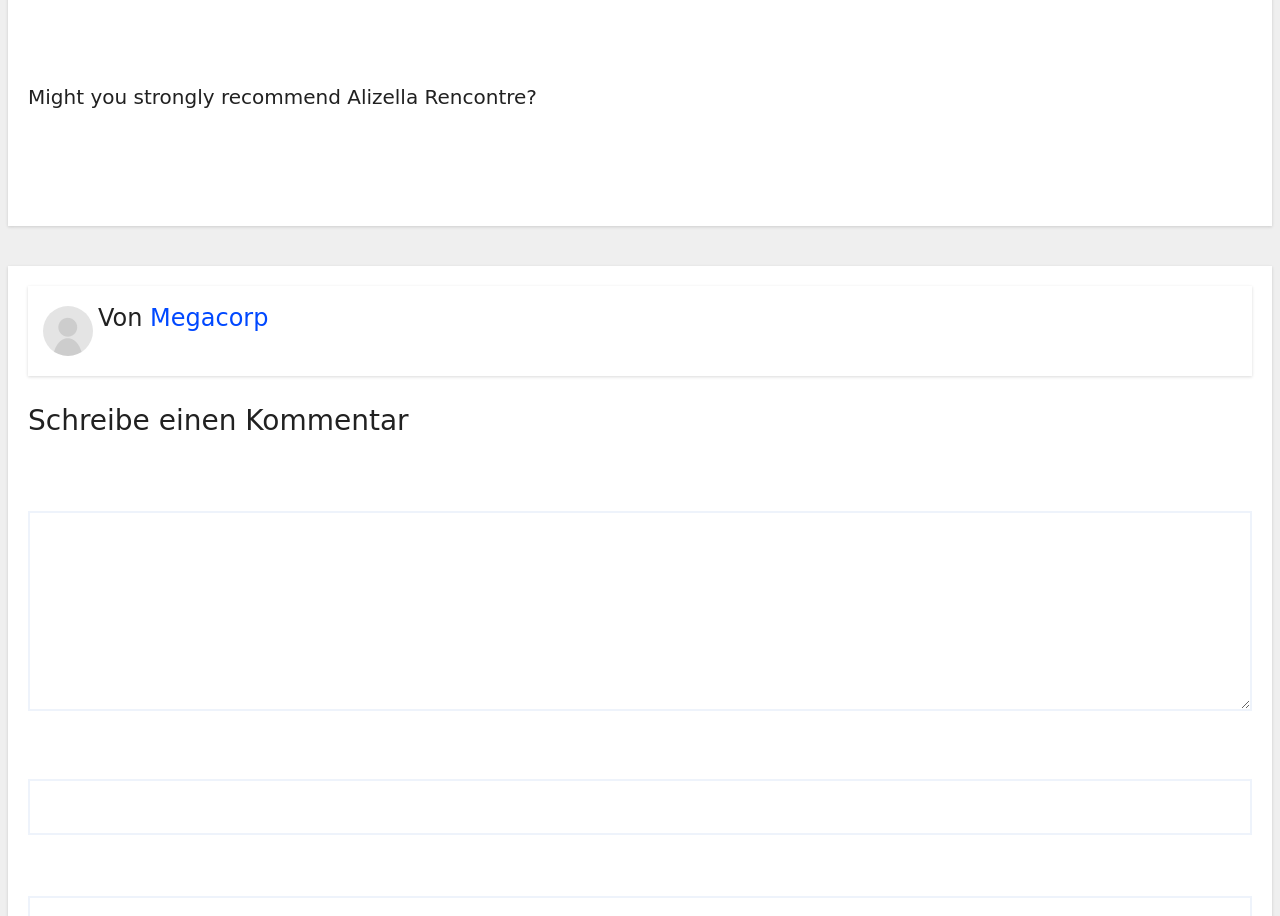Bounding box coordinates are specified in the format (top-left x, top-left y, bottom-right x, bottom-right y). All values are floating point numbers bounded between 0 and 1. Please provide the bounding box coordinate of the region this sentence describes: parent_node: Von Megacorp

[0.034, 0.334, 0.073, 0.388]